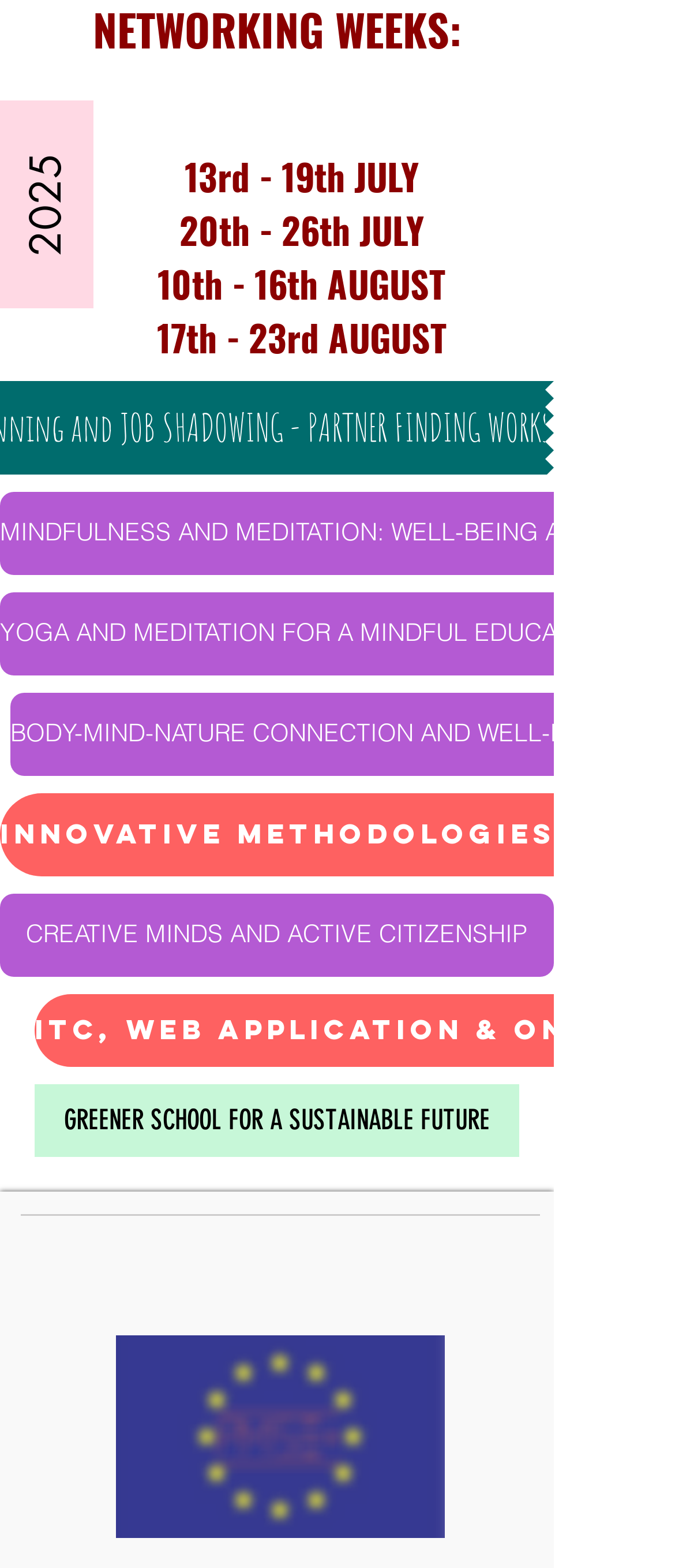How many words are in the second link?
Respond to the question with a single word or phrase according to the image.

7